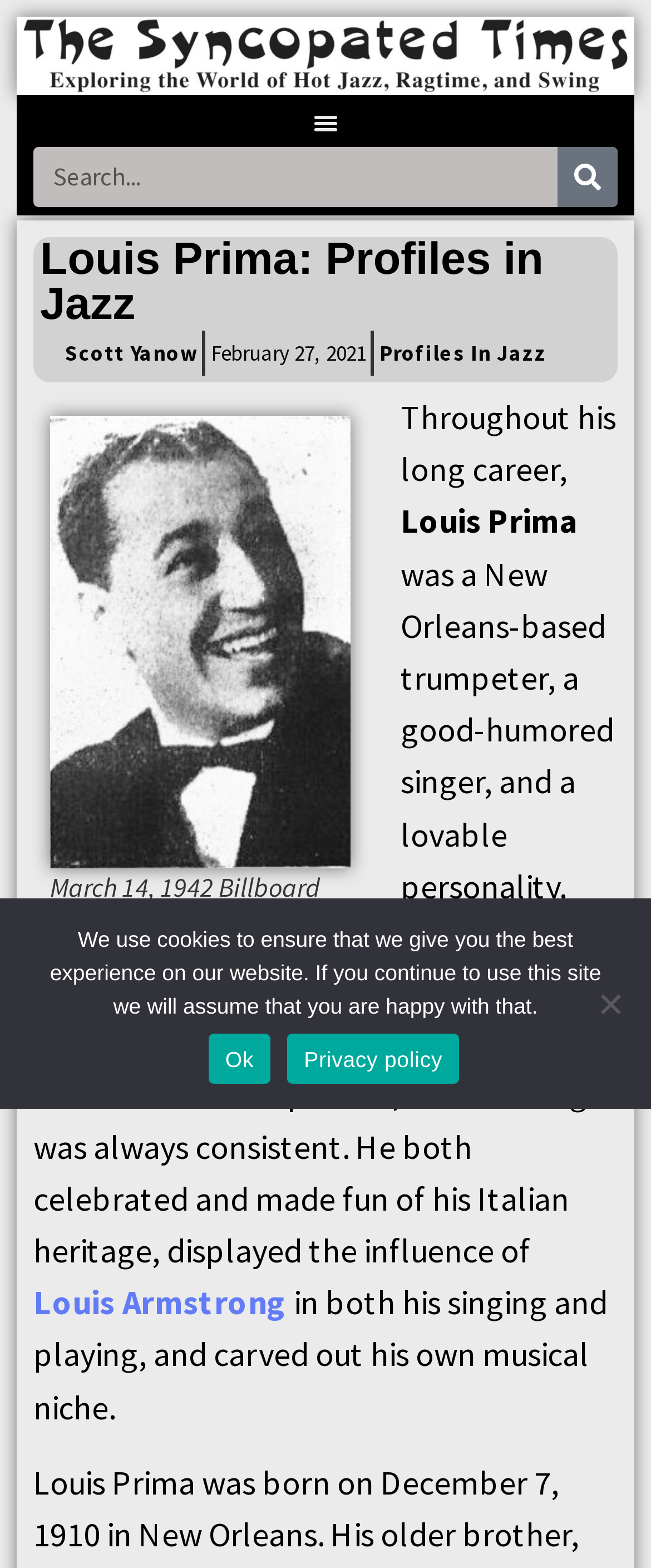Determine the bounding box for the UI element described here: "Scott Yanow".

[0.1, 0.209, 0.303, 0.242]